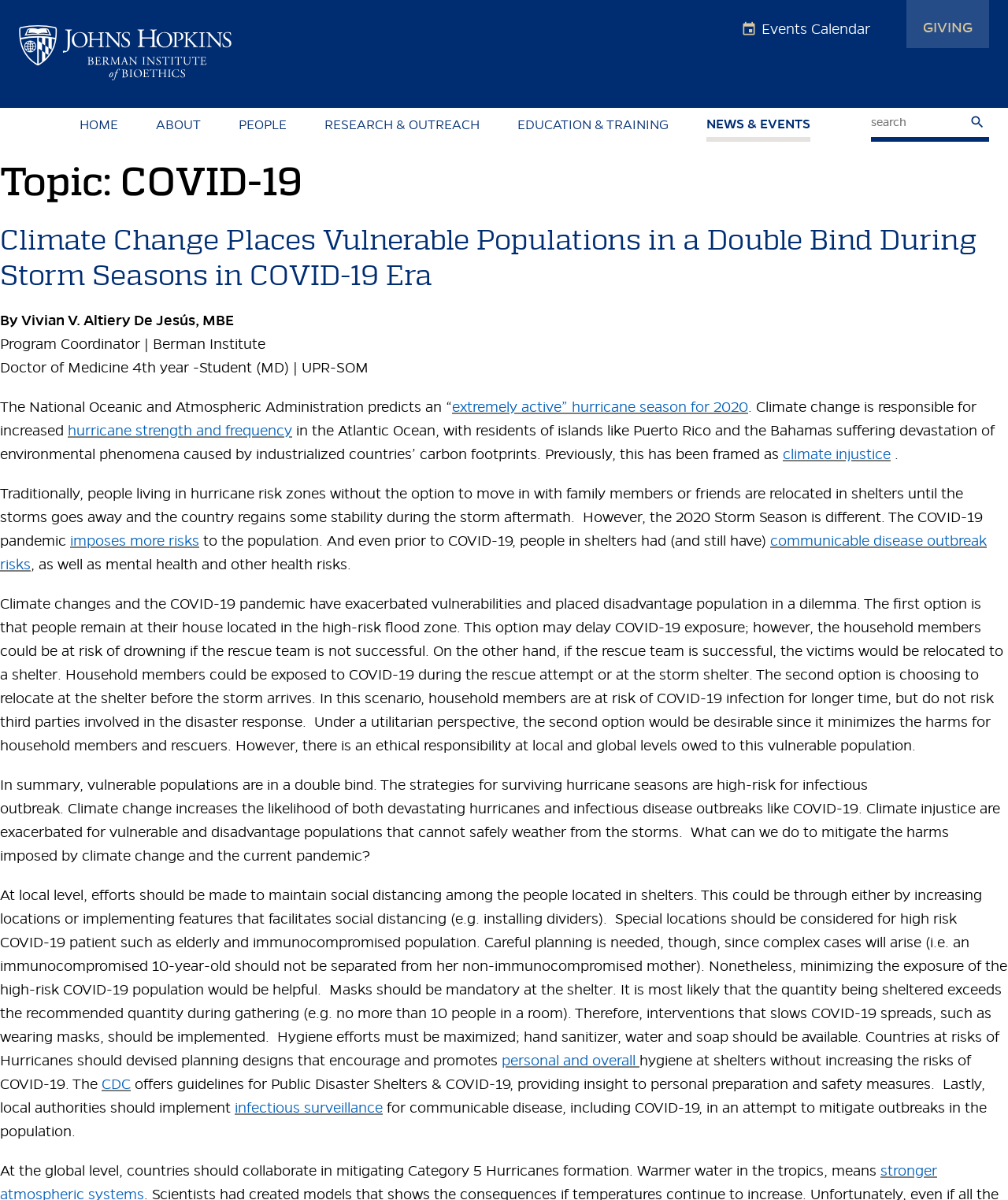Locate the bounding box coordinates of the element that should be clicked to execute the following instruction: "Go to the HOME page".

[0.068, 0.09, 0.128, 0.118]